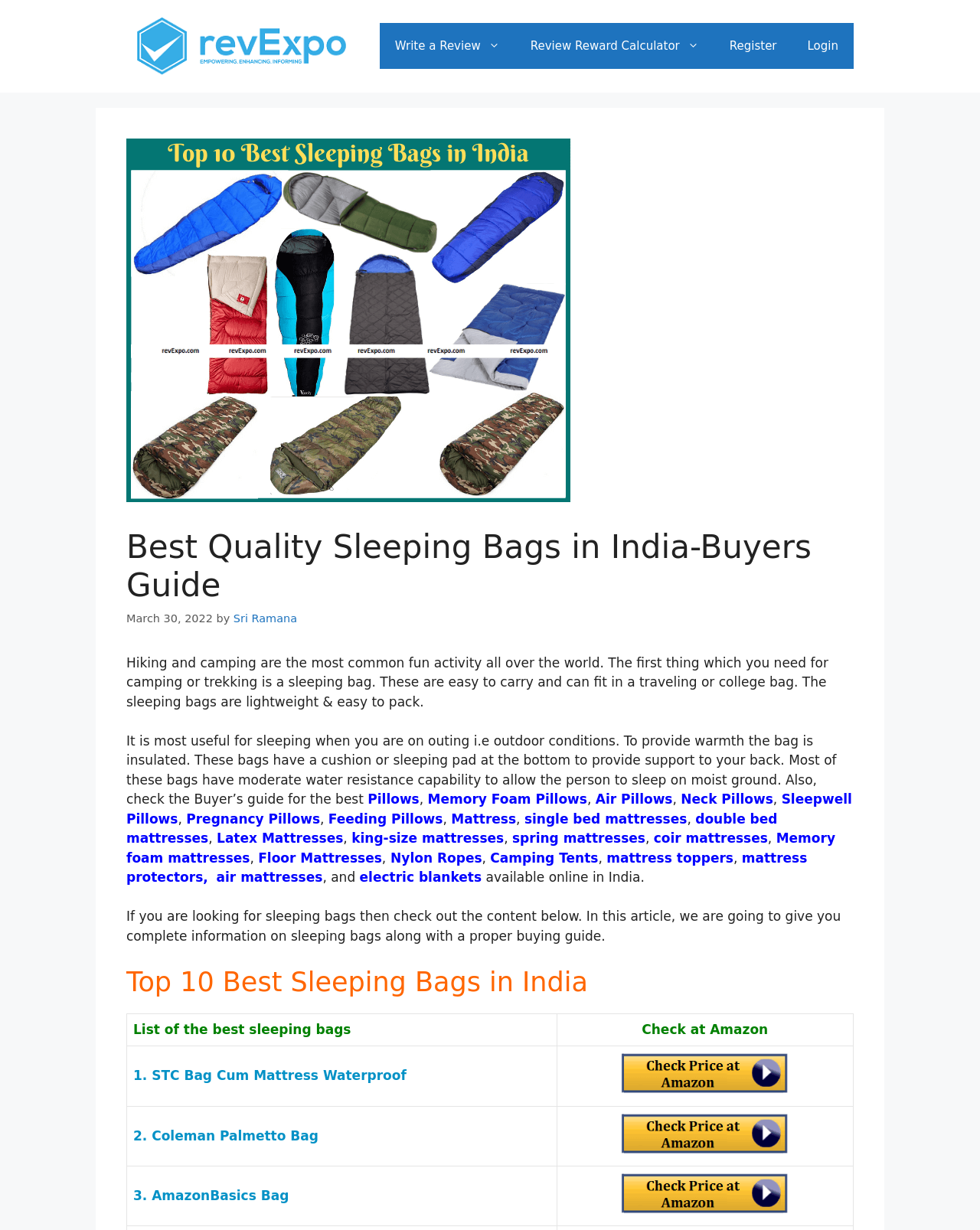Please identify the bounding box coordinates of the region to click in order to complete the given instruction: "Check the 'Best Quality Sleeping Bags in India-Buyers Guide' heading". The coordinates should be four float numbers between 0 and 1, i.e., [left, top, right, bottom].

[0.129, 0.429, 0.871, 0.492]